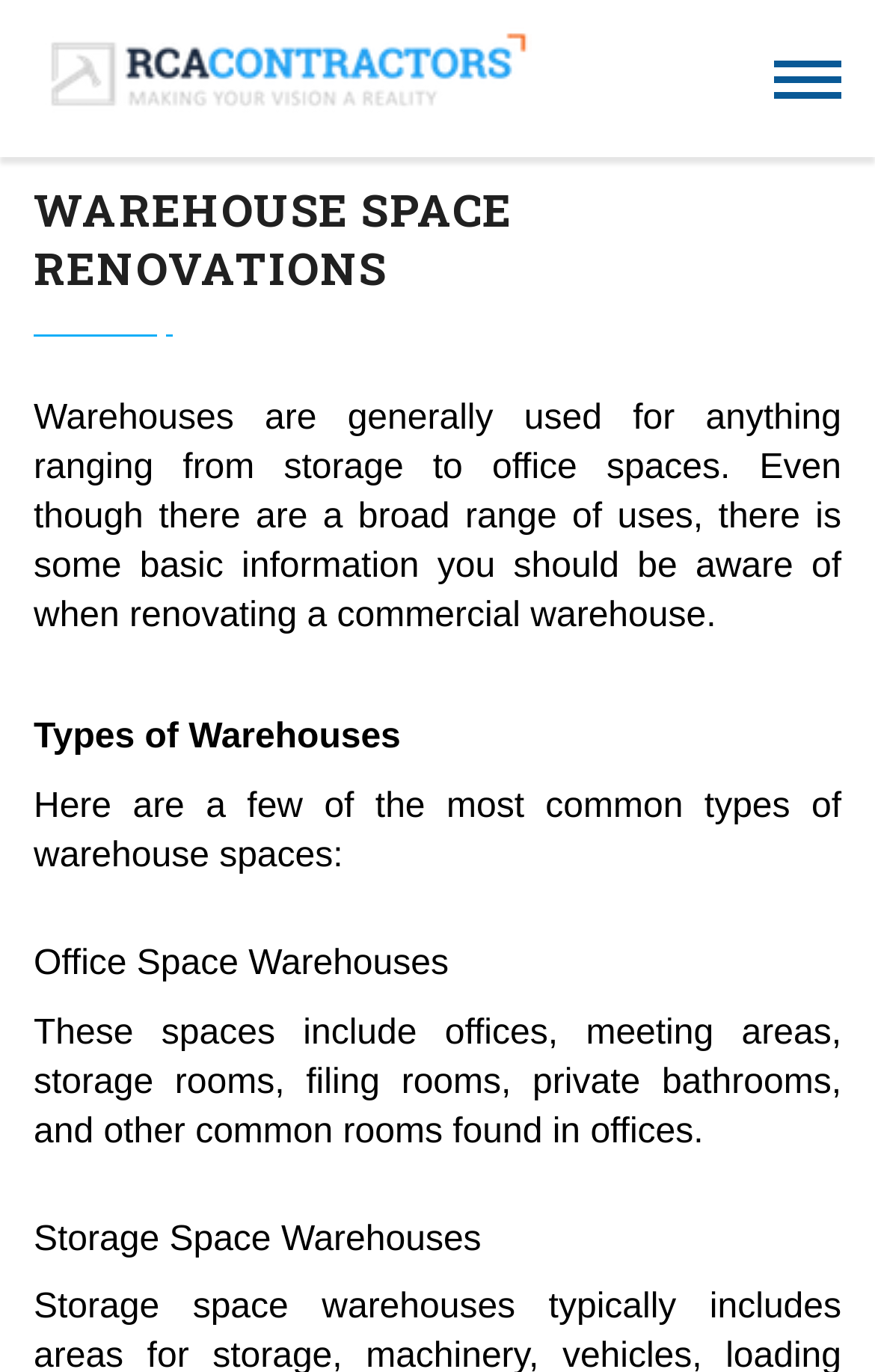Using the information in the image, give a comprehensive answer to the question: 
What is the primary use of warehouses?

Based on the webpage content, it is clear that warehouses are used for various purposes, including storage and office spaces. The text mentions that warehouses are generally used for anything ranging from storage to office spaces.